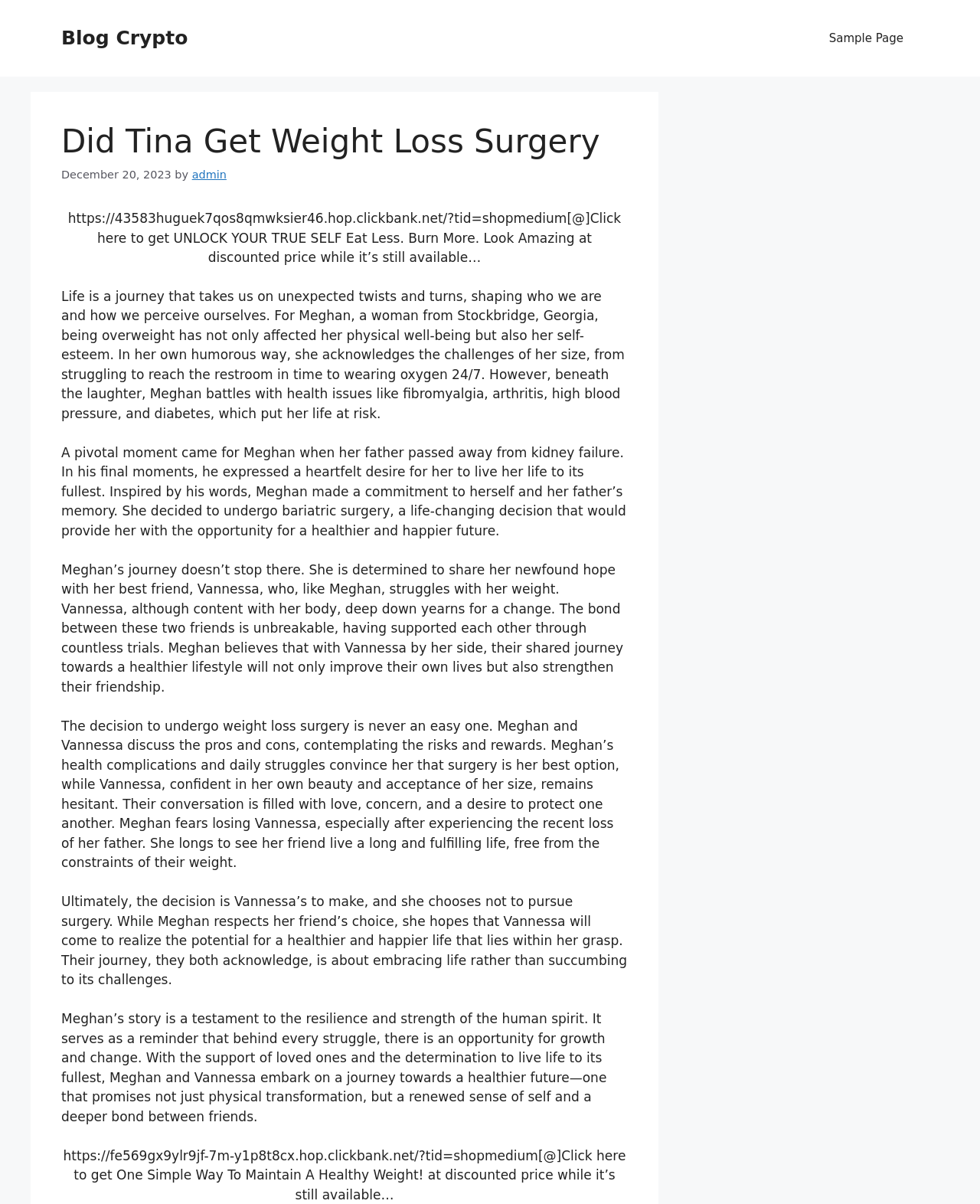Use the details in the image to answer the question thoroughly: 
What is the theme of Meghan's story?

The theme of Meghan's story is the resilience and strength of the human spirit, as it serves as a reminder that behind every struggle, there is an opportunity for growth and change.